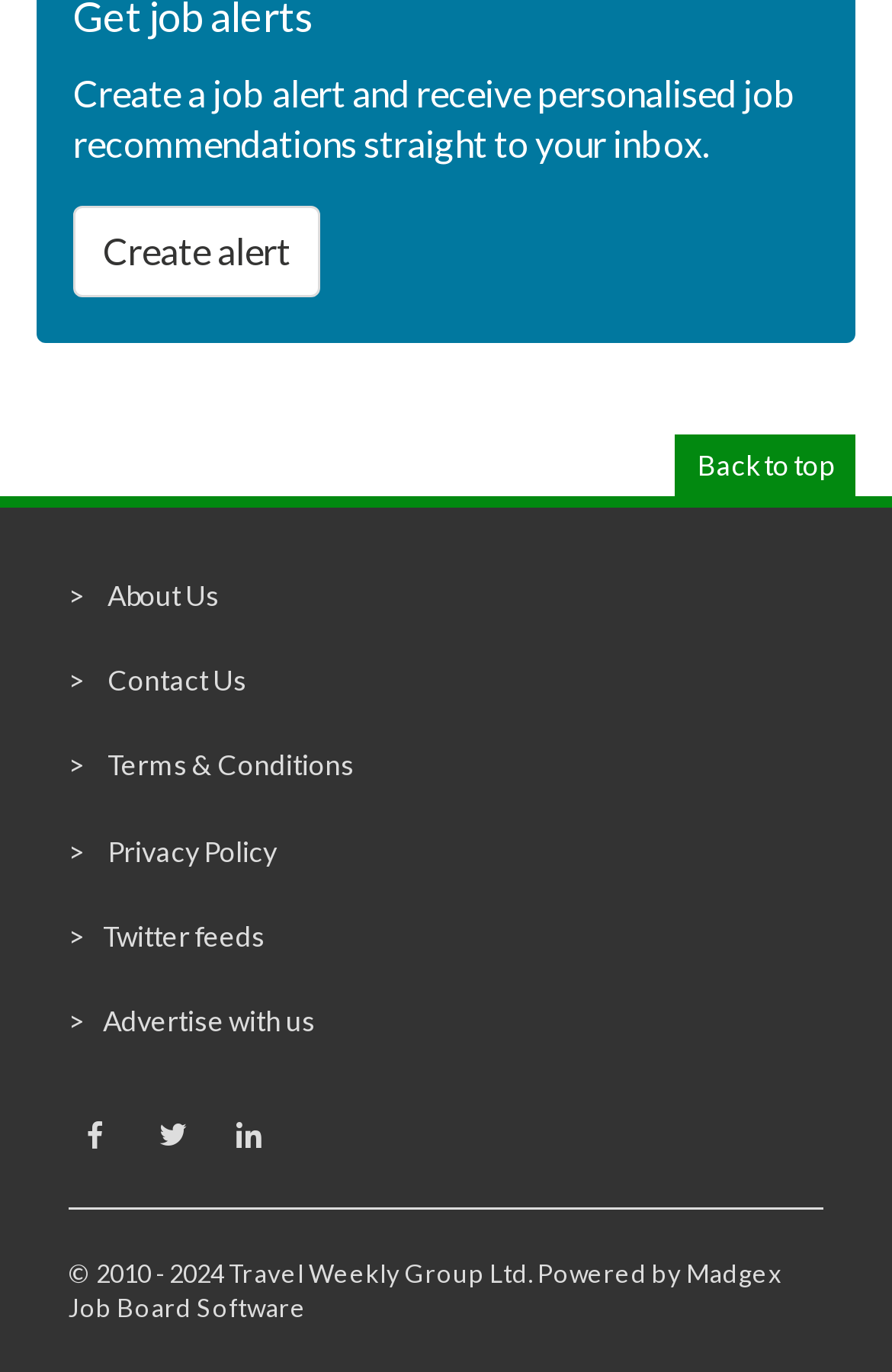Locate the coordinates of the bounding box for the clickable region that fulfills this instruction: "Visit About Us page".

[0.077, 0.404, 0.923, 0.466]